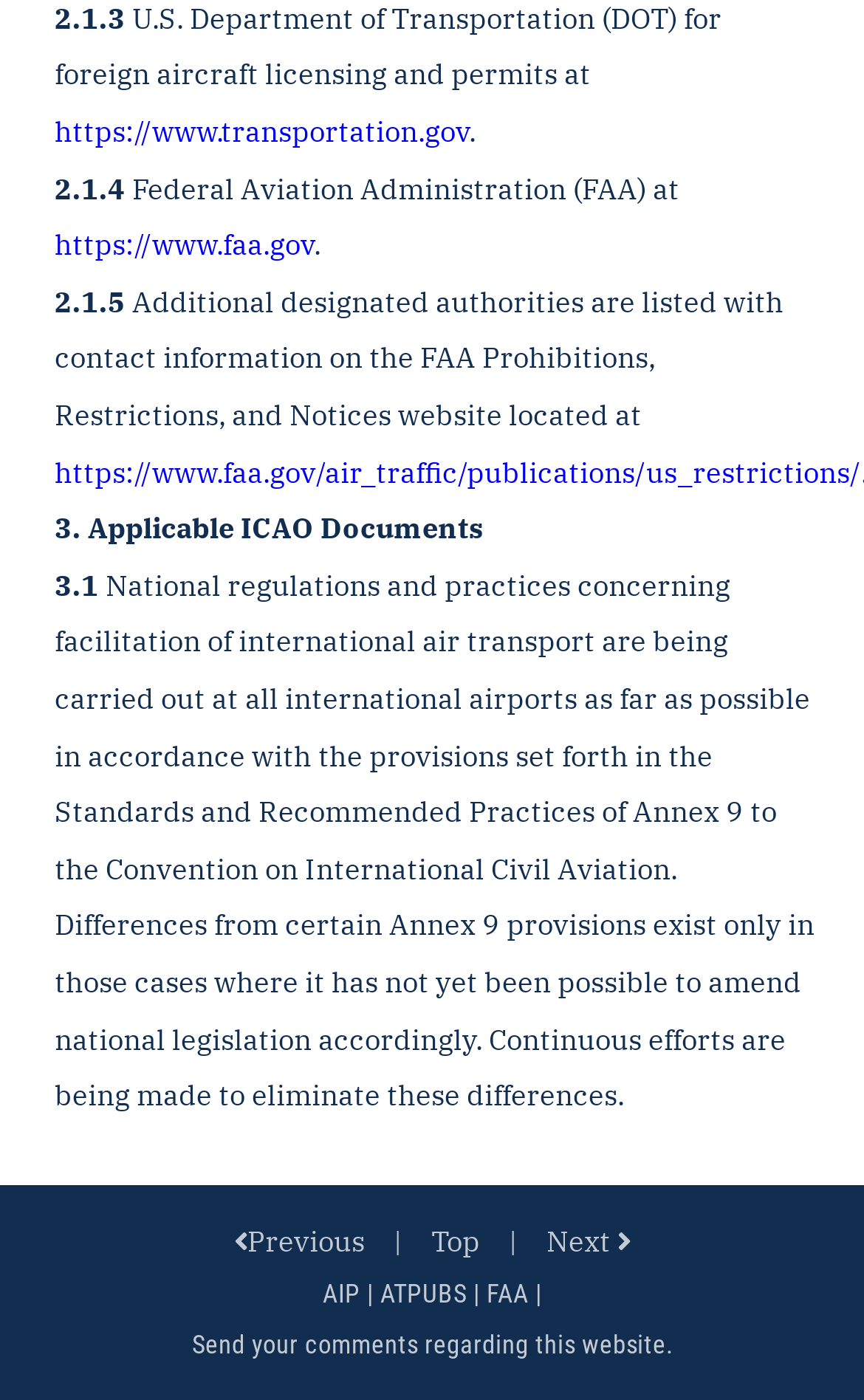What is the abbreviation of 'Aeronautical Information Publication'?
Answer the question with a single word or phrase by looking at the picture.

AIP